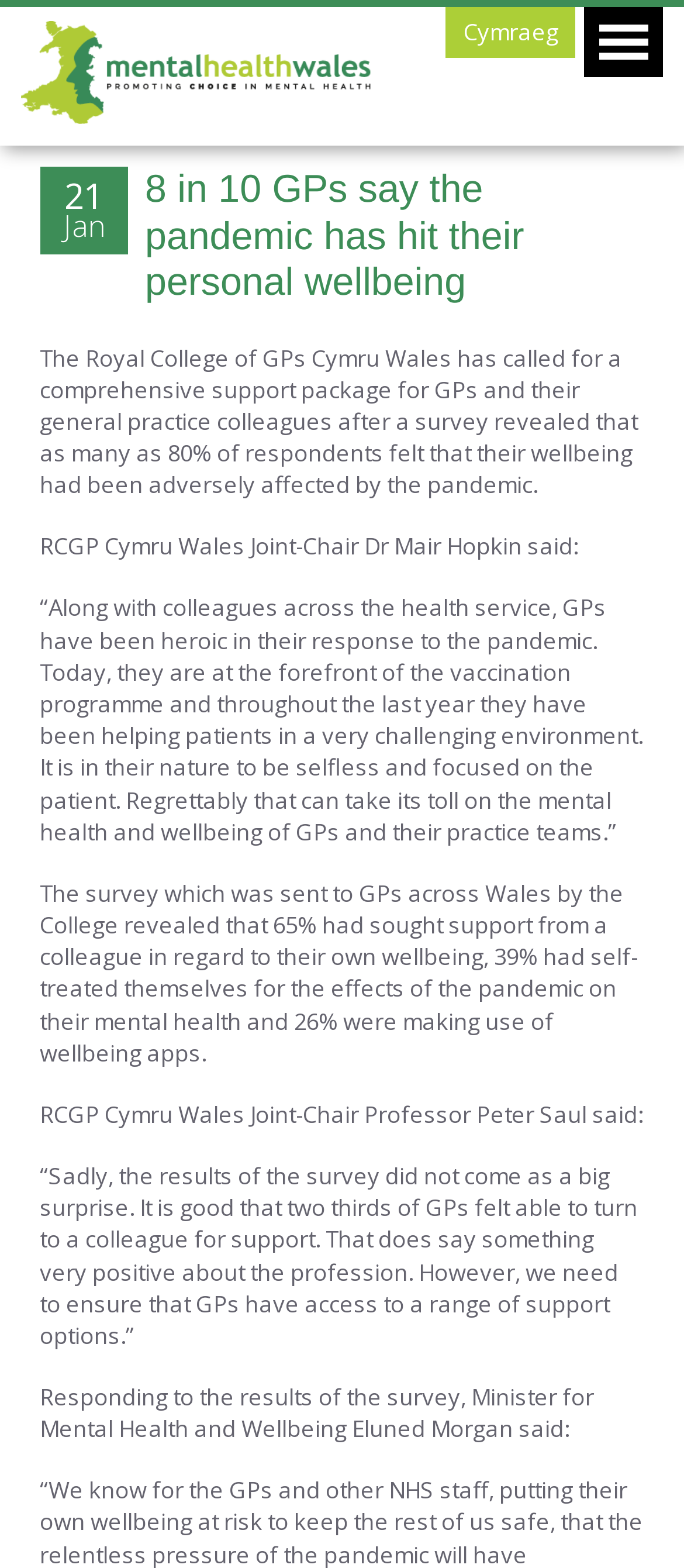What percentage of GPs felt their wellbeing was affected by the pandemic?
Refer to the image and provide a thorough answer to the question.

According to the webpage, a survey revealed that as many as 80% of respondents felt that their wellbeing had been adversely affected by the pandemic.